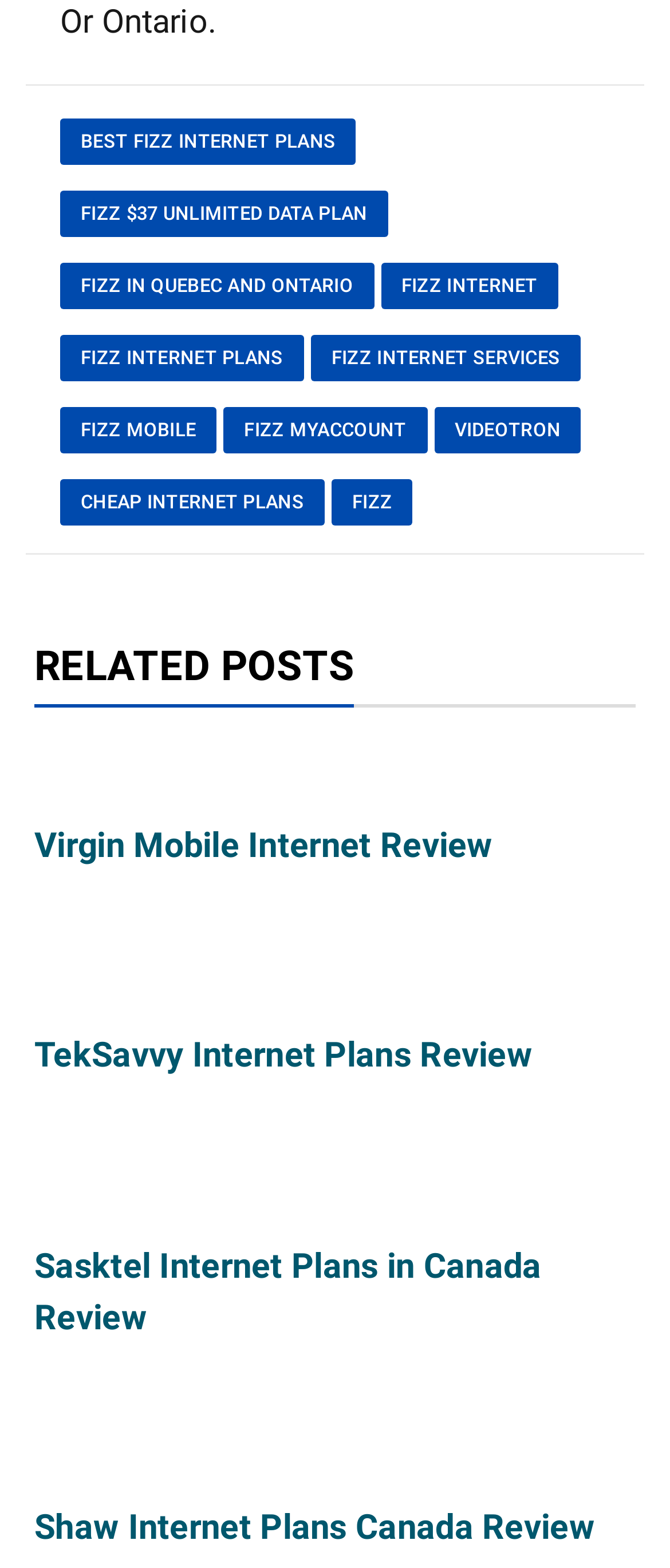Find the bounding box coordinates for the element described here: "Best Fizz Internet Plans".

[0.09, 0.075, 0.532, 0.105]